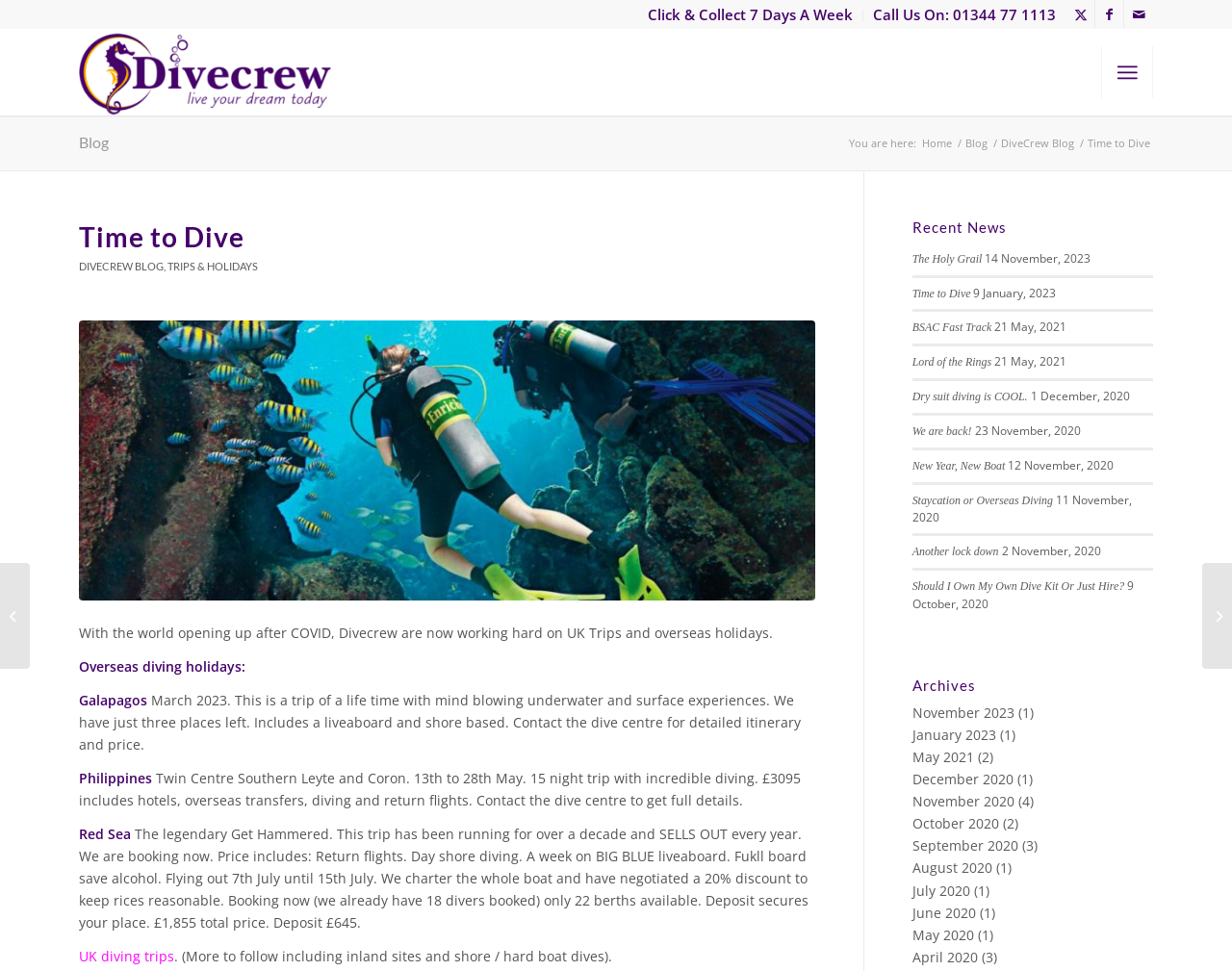Identify and provide the text of the main header on the webpage.

Time to Dive